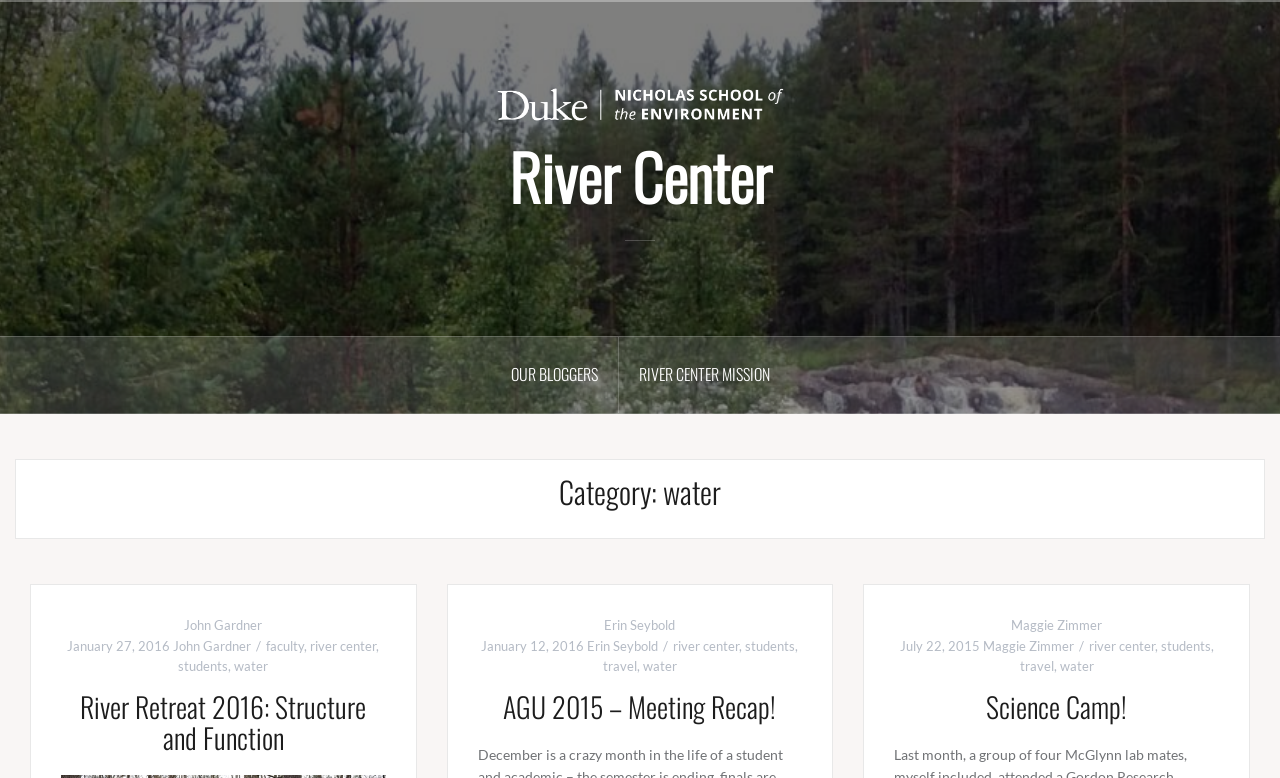How many bloggers are listed?
Refer to the image and provide a one-word or short phrase answer.

3